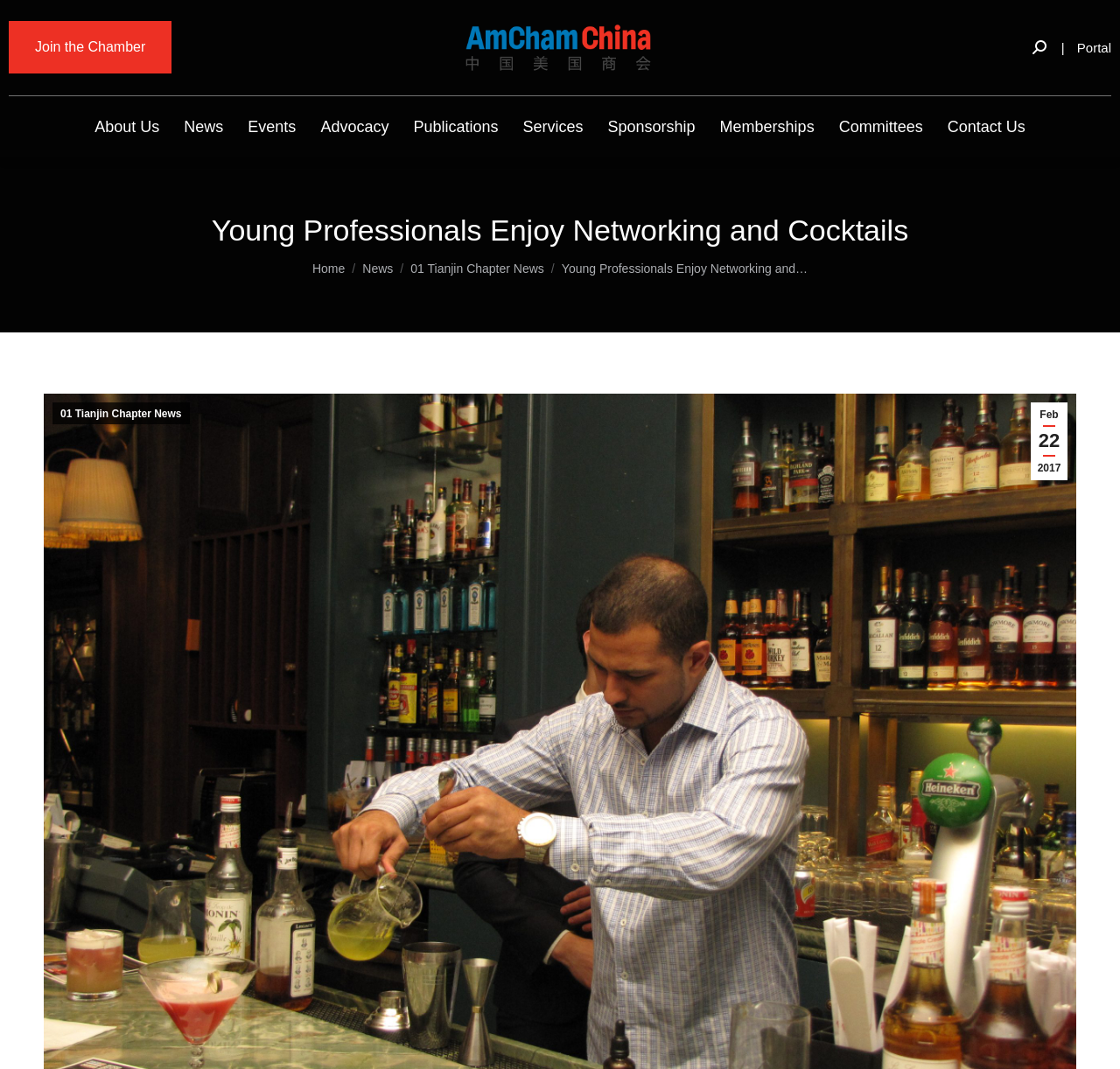Extract the bounding box coordinates for the UI element described by the text: "Portal". The coordinates should be in the form of [left, top, right, bottom] with values between 0 and 1.

[0.962, 0.037, 0.992, 0.052]